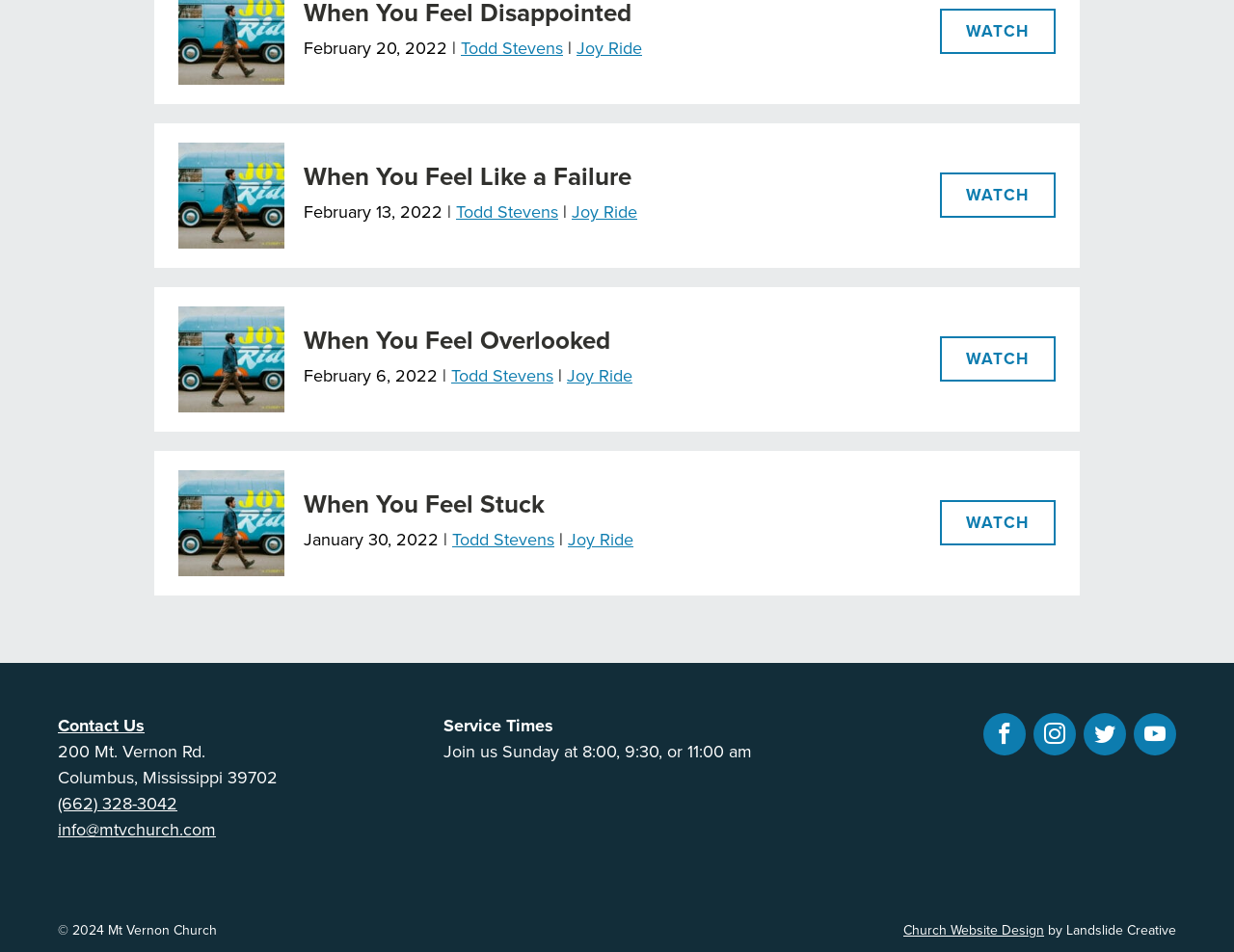Using the information shown in the image, answer the question with as much detail as possible: How many social media links are there?

I counted the number of social media links at the bottom of the webpage, and there are four of them: Facebook, Instagram, Twitter, and YouTube.